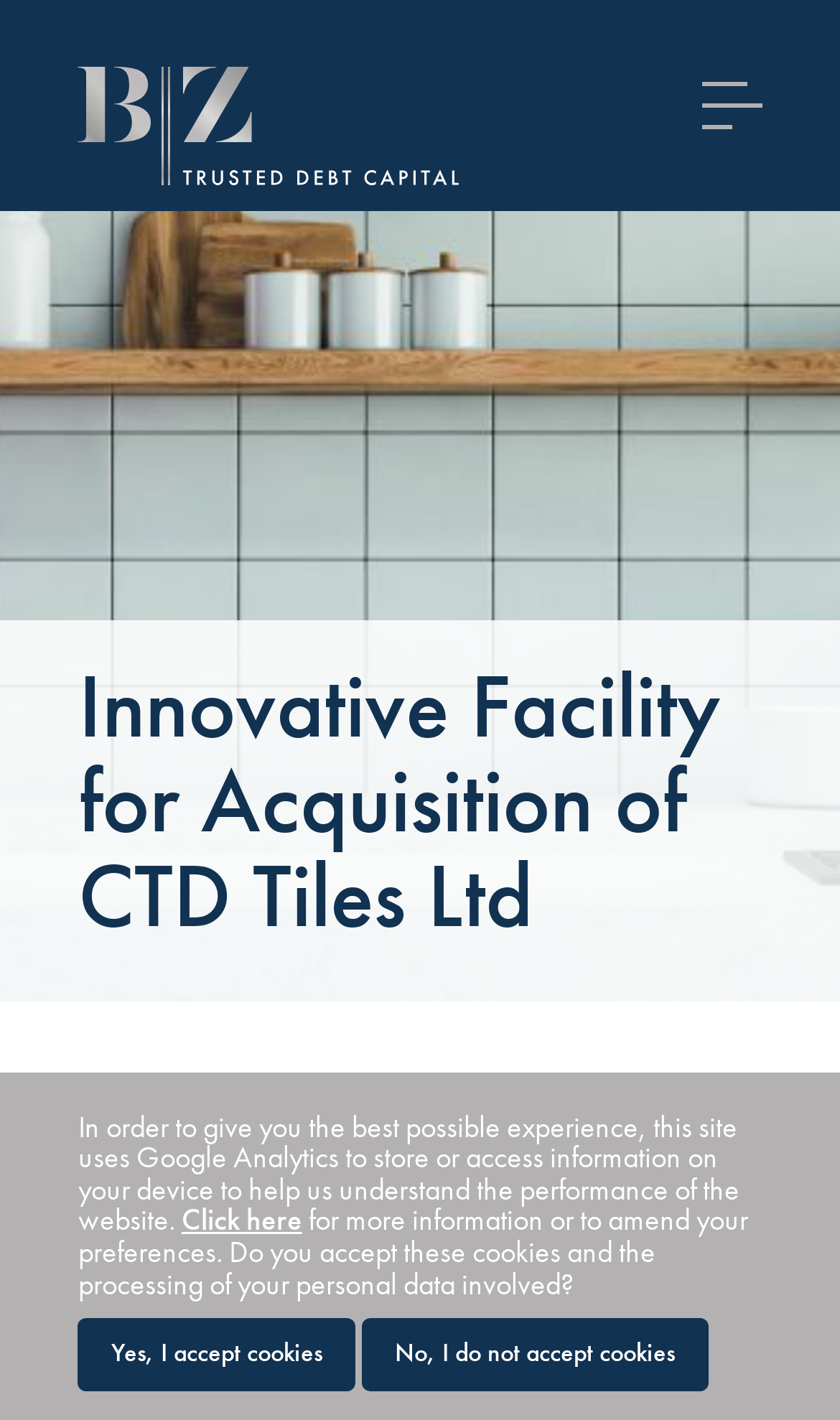Can you determine the main header of this webpage?

Innovative Facility for Acquisition of CTD Tiles Ltd